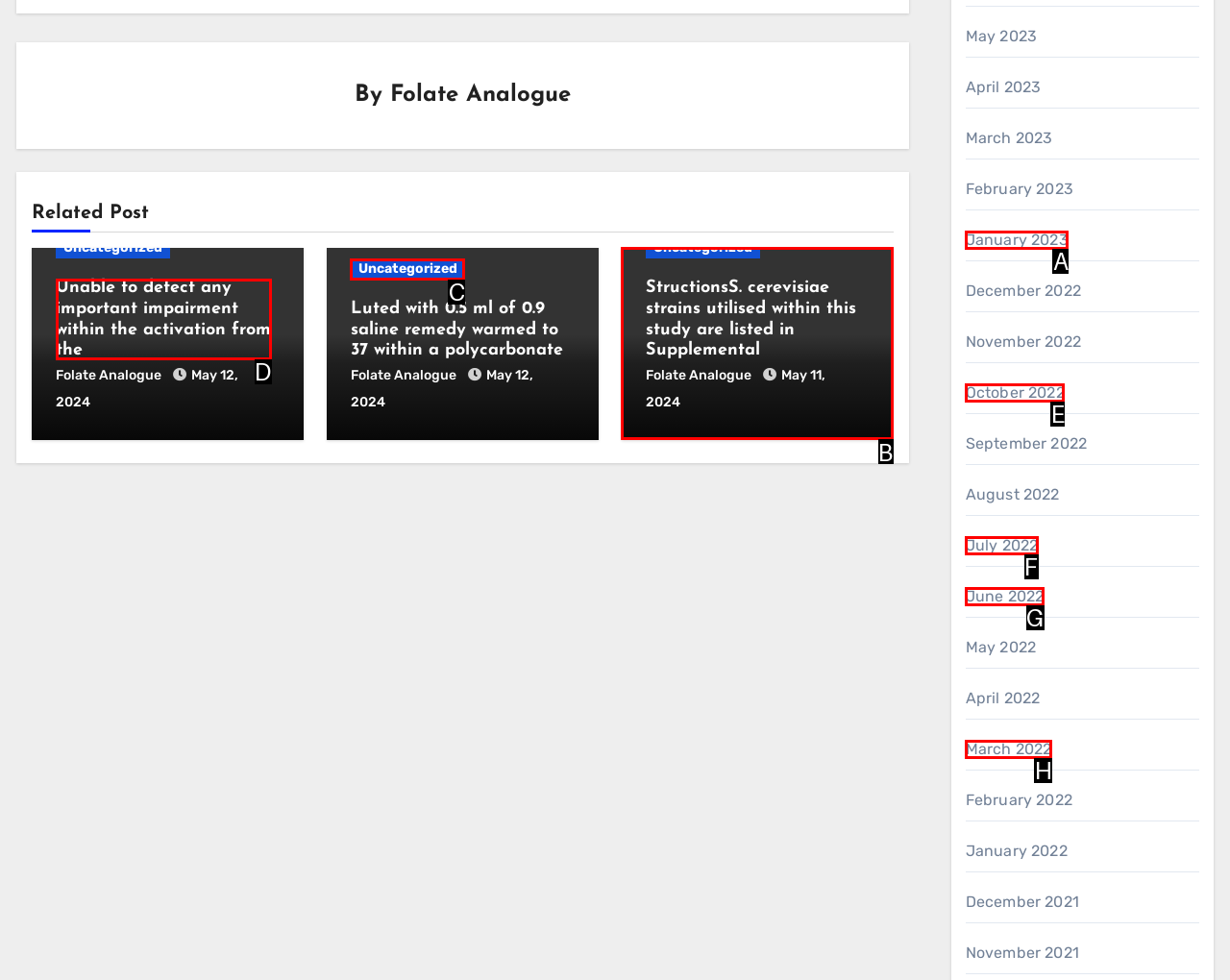Identify the letter corresponding to the UI element that matches this description: June 2022
Answer using only the letter from the provided options.

G